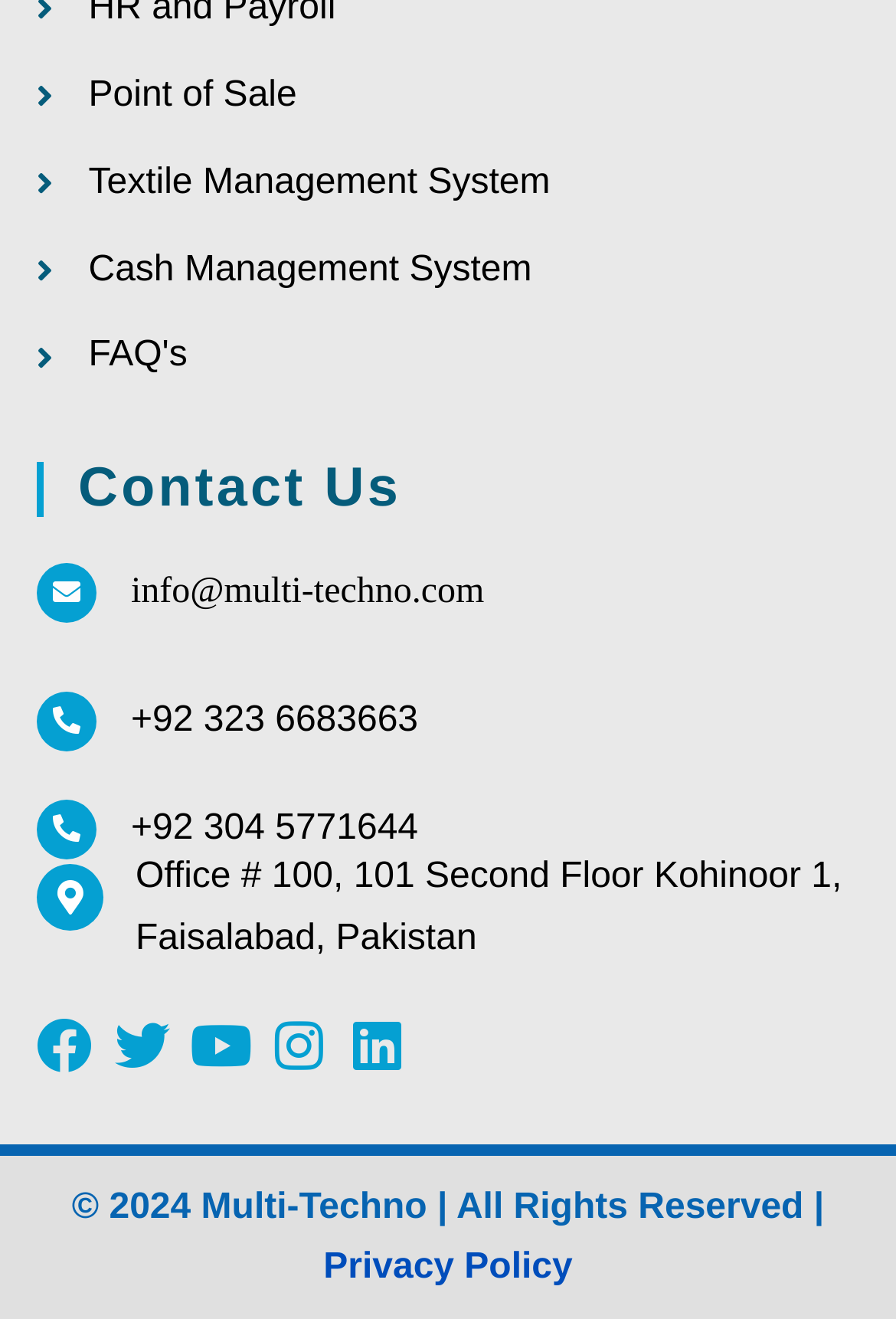Specify the bounding box coordinates of the element's area that should be clicked to execute the given instruction: "View Rackets". The coordinates should be four float numbers between 0 and 1, i.e., [left, top, right, bottom].

None